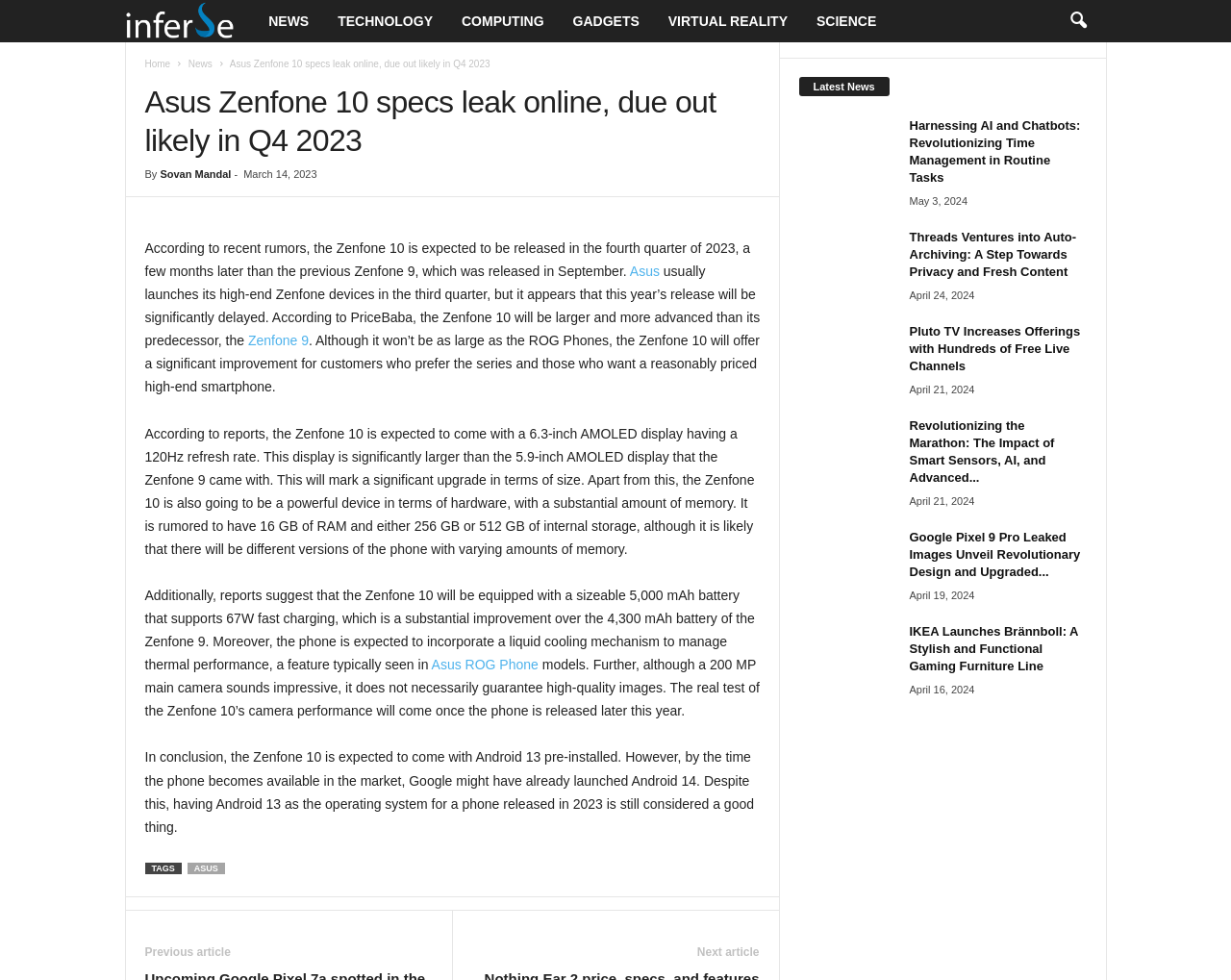Given the webpage screenshot and the description, determine the bounding box coordinates (top-left x, top-left y, bottom-right x, bottom-right y) that define the location of the UI element matching this description: Hoppa till innehåll

None